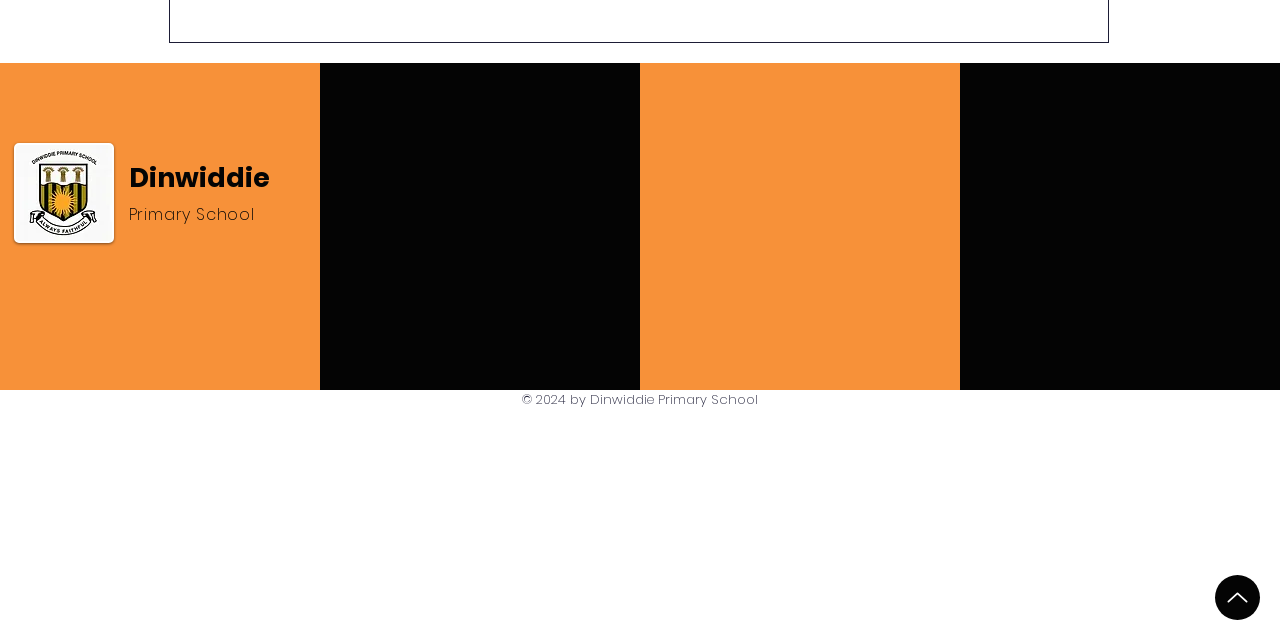Specify the bounding box coordinates (top-left x, top-left y, bottom-right x, bottom-right y) of the UI element in the screenshot that matches this description: Up

[0.949, 0.898, 0.984, 0.969]